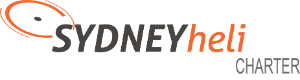Refer to the image and answer the question with as much detail as possible: What is the affiliation of Sydney HeliCharter indicated by the logo?

The logo of Sydney HeliCharter represents its affiliation with Aero Logistics, indicating a partnership aimed at enhancing helicopter charter services available through their platform, aerologistics.com.au.